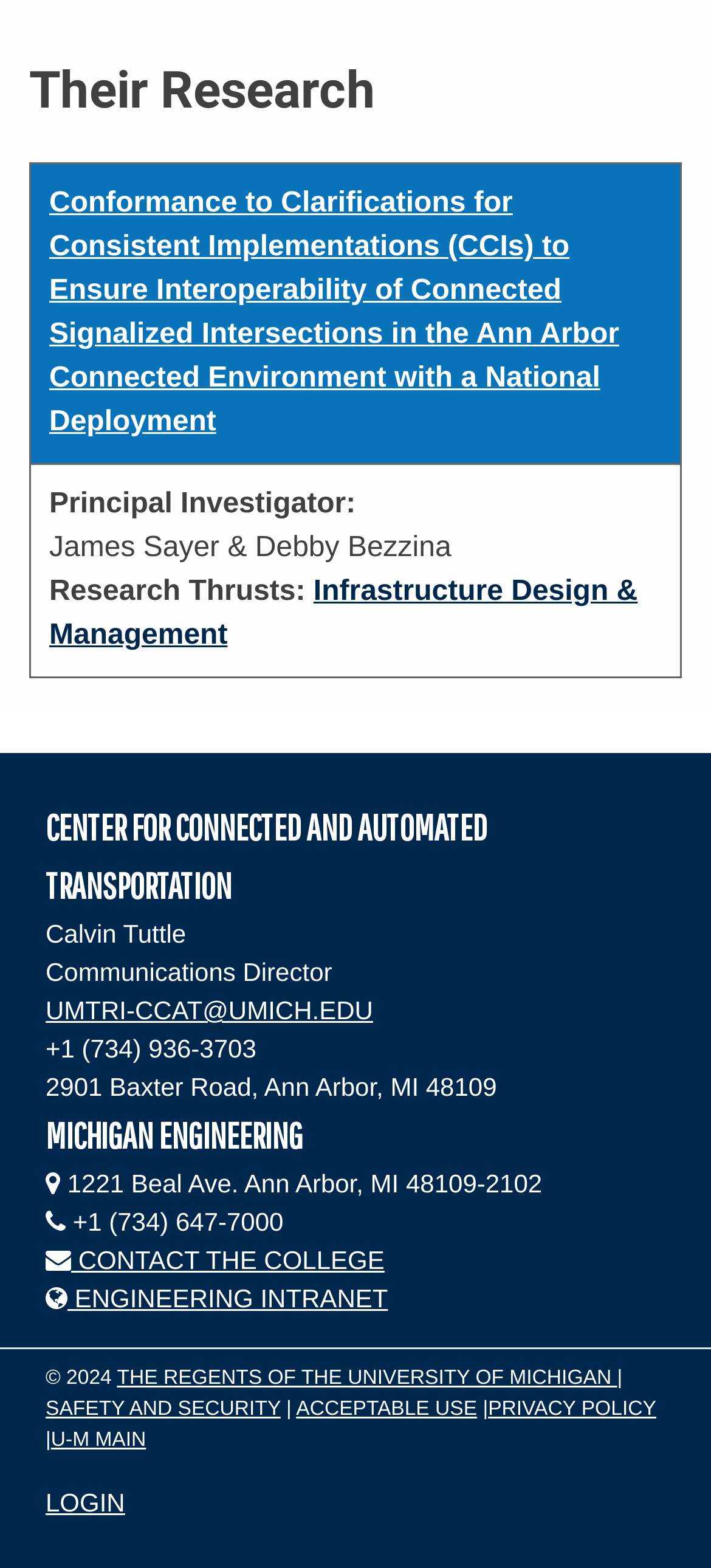Using the webpage screenshot, locate the HTML element that fits the following description and provide its bounding box: "Infrastructure Design & Management".

[0.069, 0.368, 0.897, 0.415]